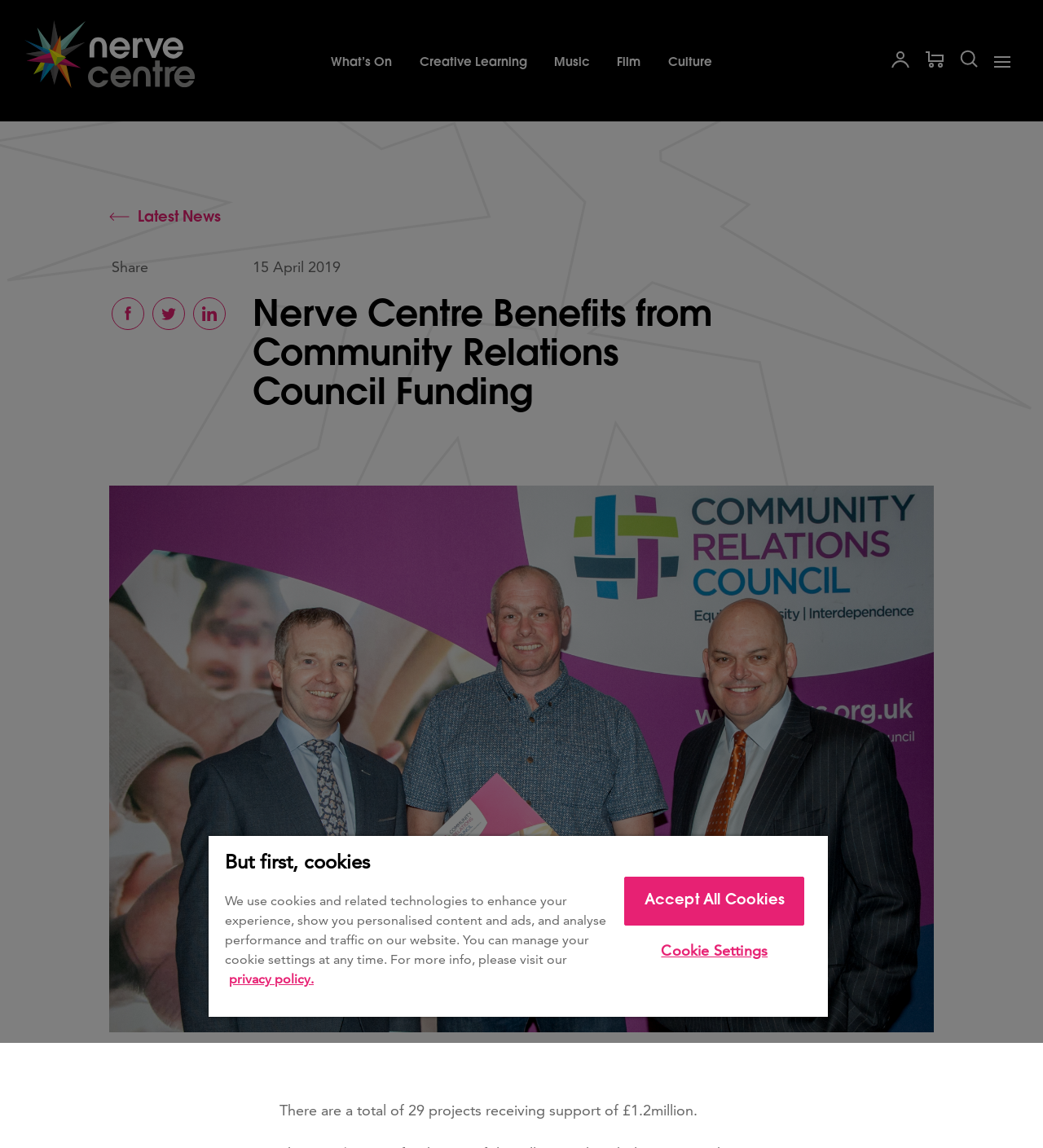What is the name of the organization receiving funding?
Based on the image, answer the question with as much detail as possible.

Based on the webpage, I can see that the main heading is 'Nerve Centre Benefits from Community Relations Council Funding', which indicates that Nerve Centre is the organization receiving funding.